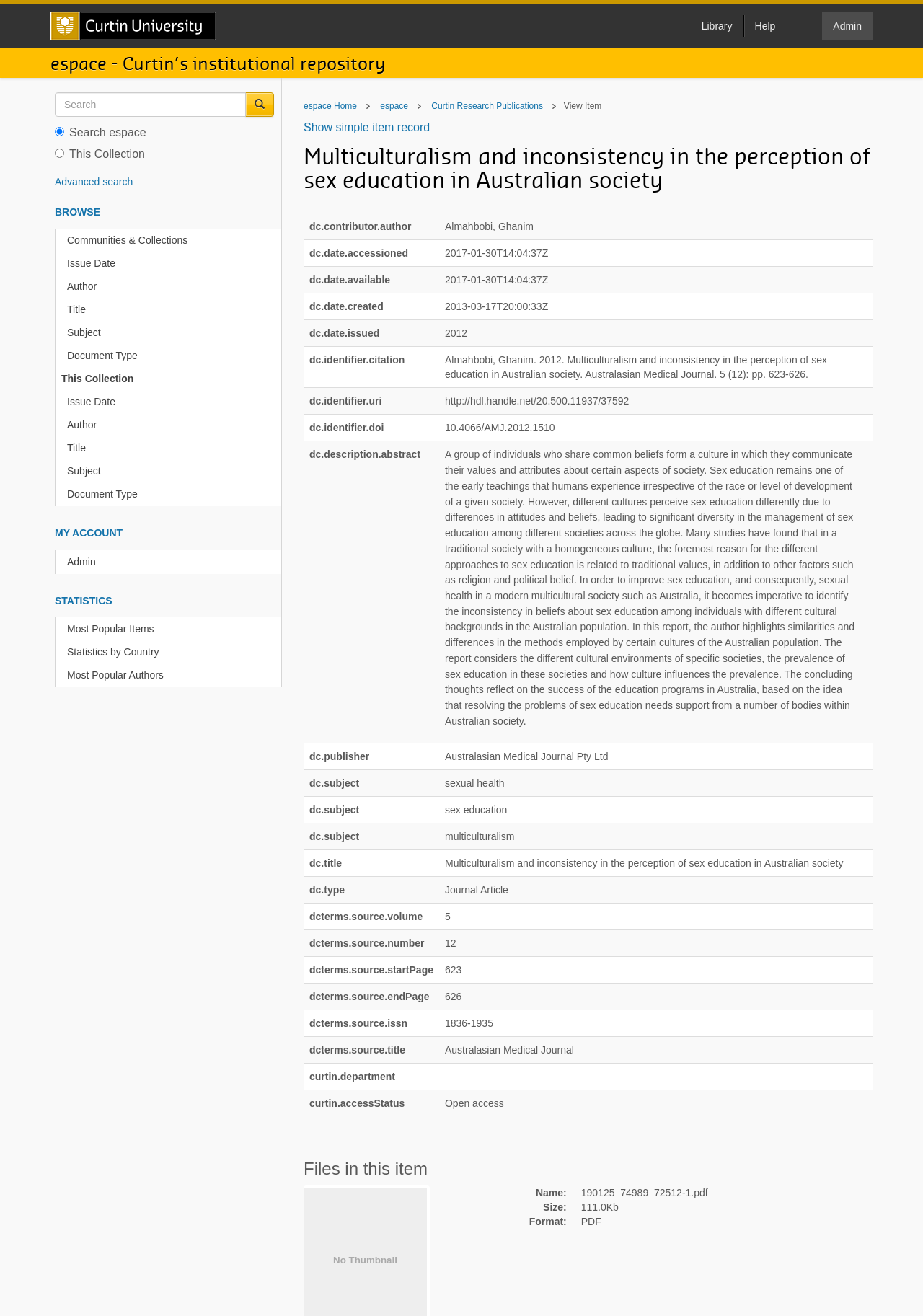Determine the bounding box coordinates for the area that should be clicked to carry out the following instruction: "Go to espace Home".

[0.329, 0.077, 0.387, 0.085]